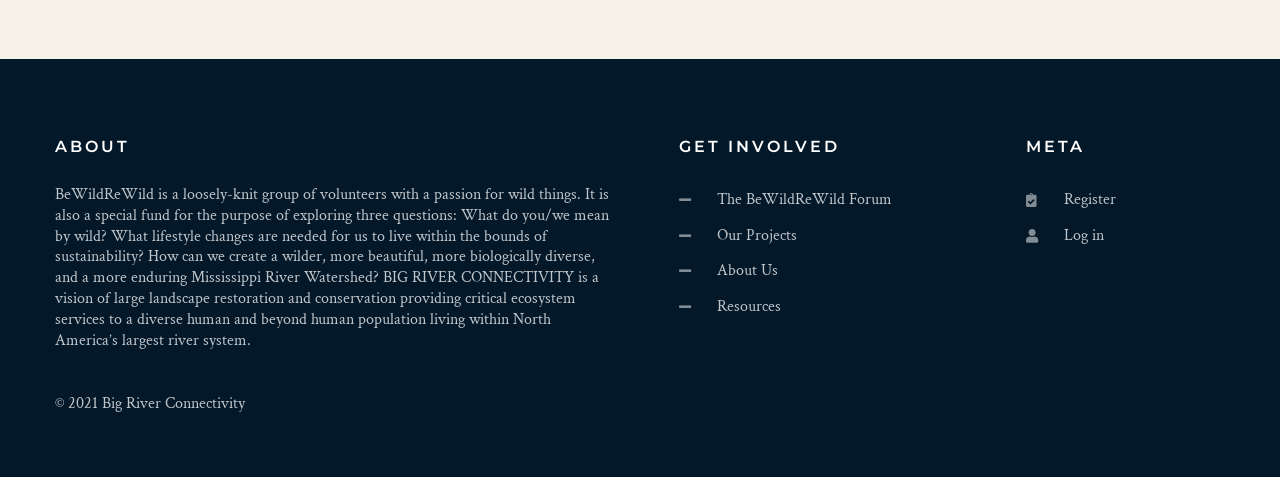Utilize the details in the image to give a detailed response to the question: What is the name of the vision mentioned on this webpage?

The static text under the 'ABOUT' heading mentions a vision of large landscape restoration and conservation providing critical ecosystem services to a diverse human and beyond human population living within North America’s largest river system, and the name of this vision is BIG RIVER CONNECTIVITY.